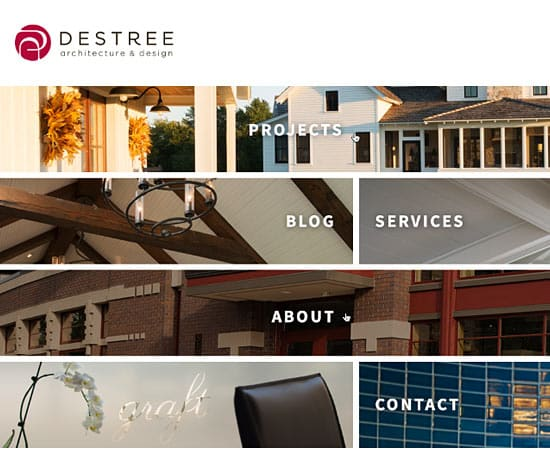Provide a brief response to the question below using one word or phrase:
What is the purpose of the navigation bar?

Easy access